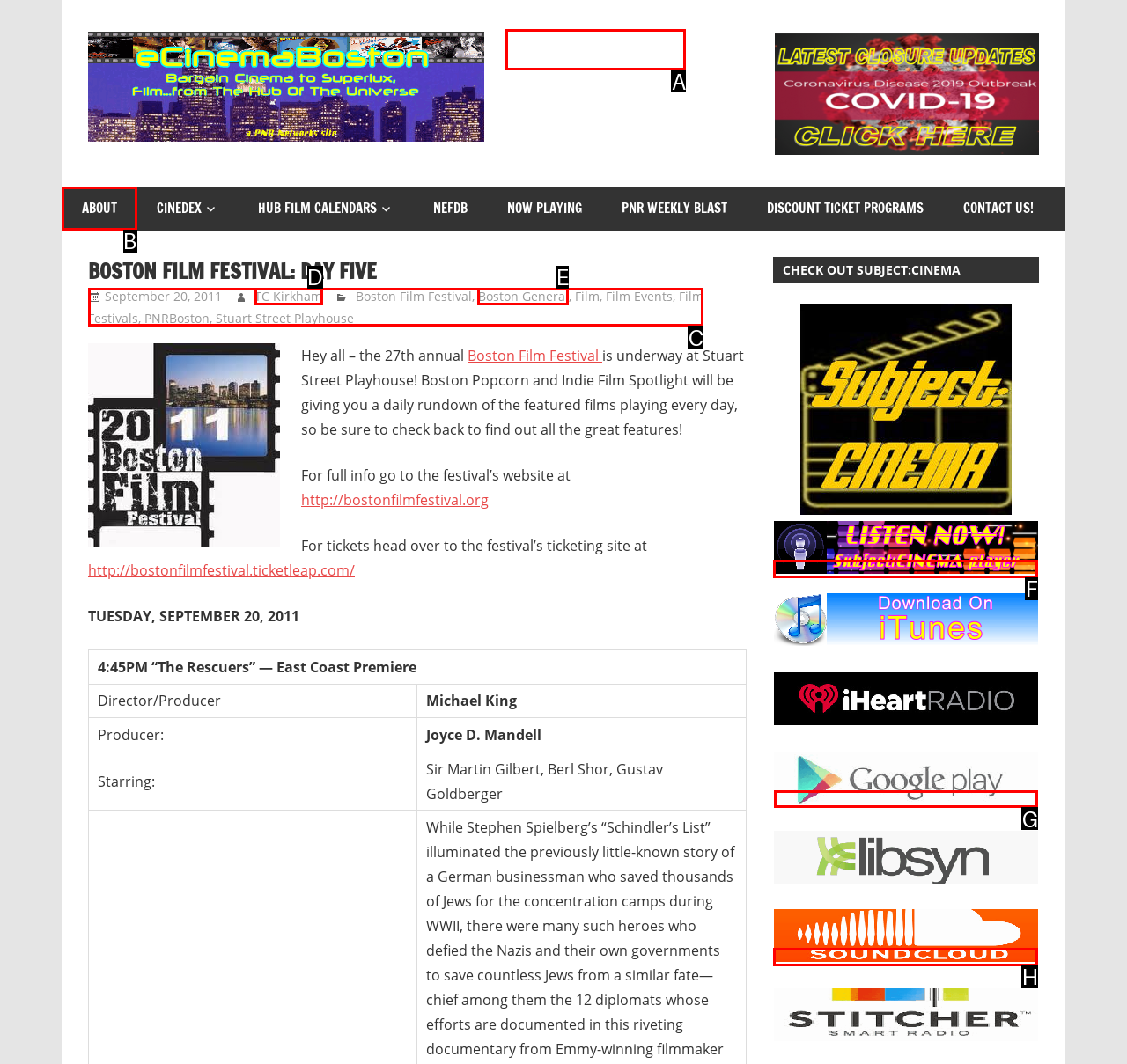Which lettered option should be clicked to achieve the task: Listen on GooglePlayMusic? Choose from the given choices.

G